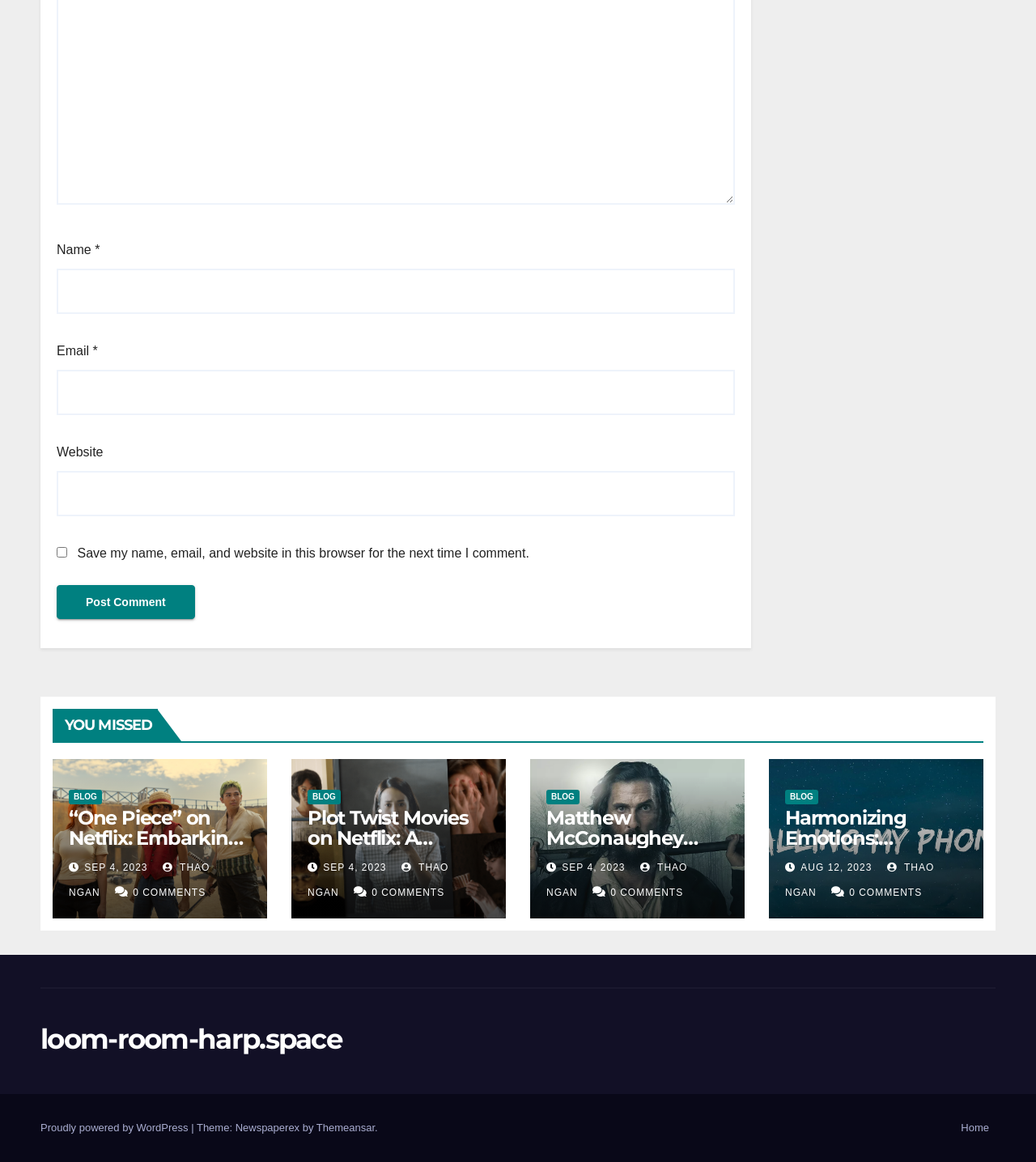Can you find the bounding box coordinates for the element that needs to be clicked to execute this instruction: "Go to the next article"? The coordinates should be given as four float numbers between 0 and 1, i.e., [left, top, right, bottom].

None